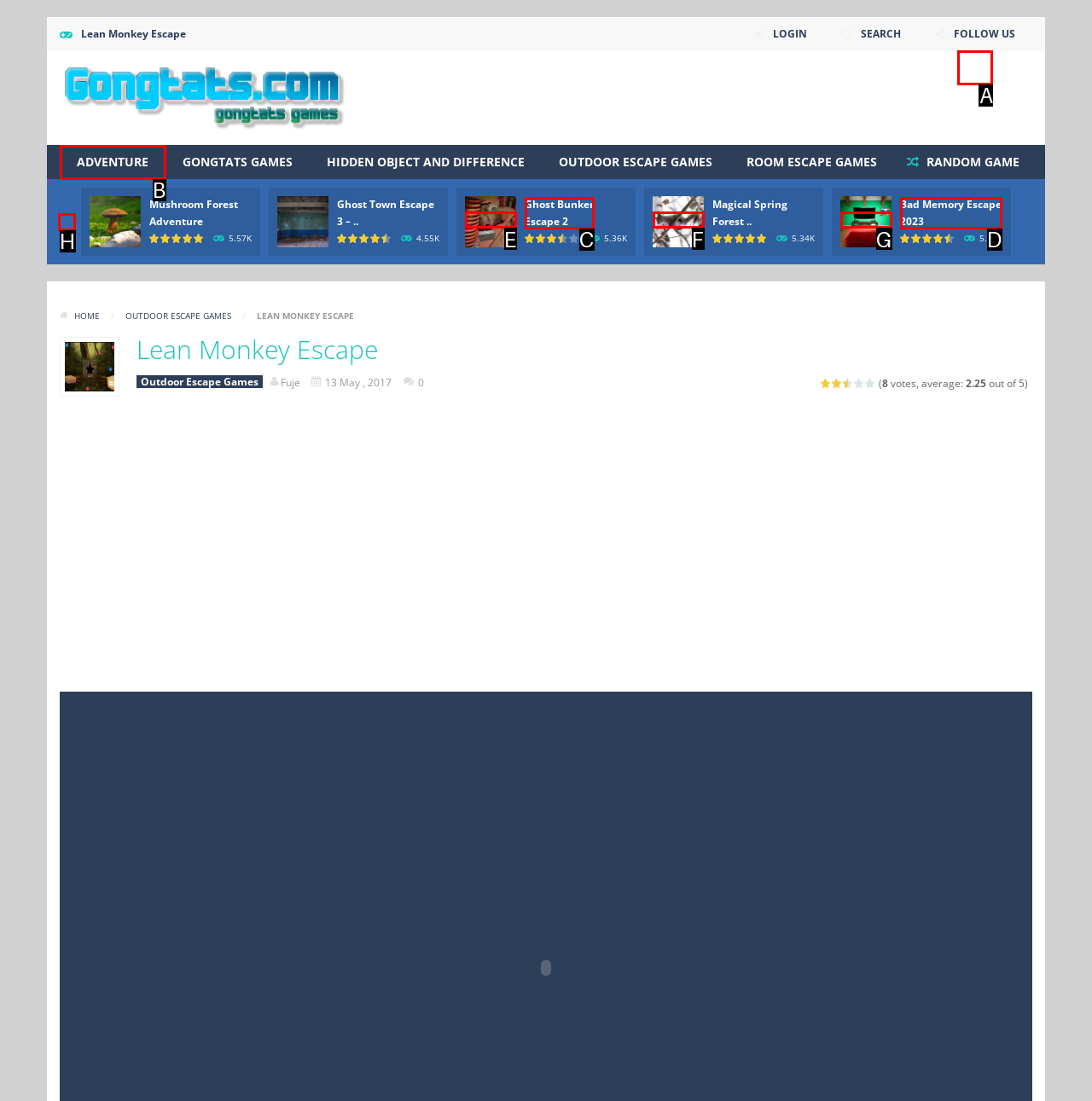Identify the HTML element to click to execute this task: follow Gongtats Games on Facebook Respond with the letter corresponding to the proper option.

A